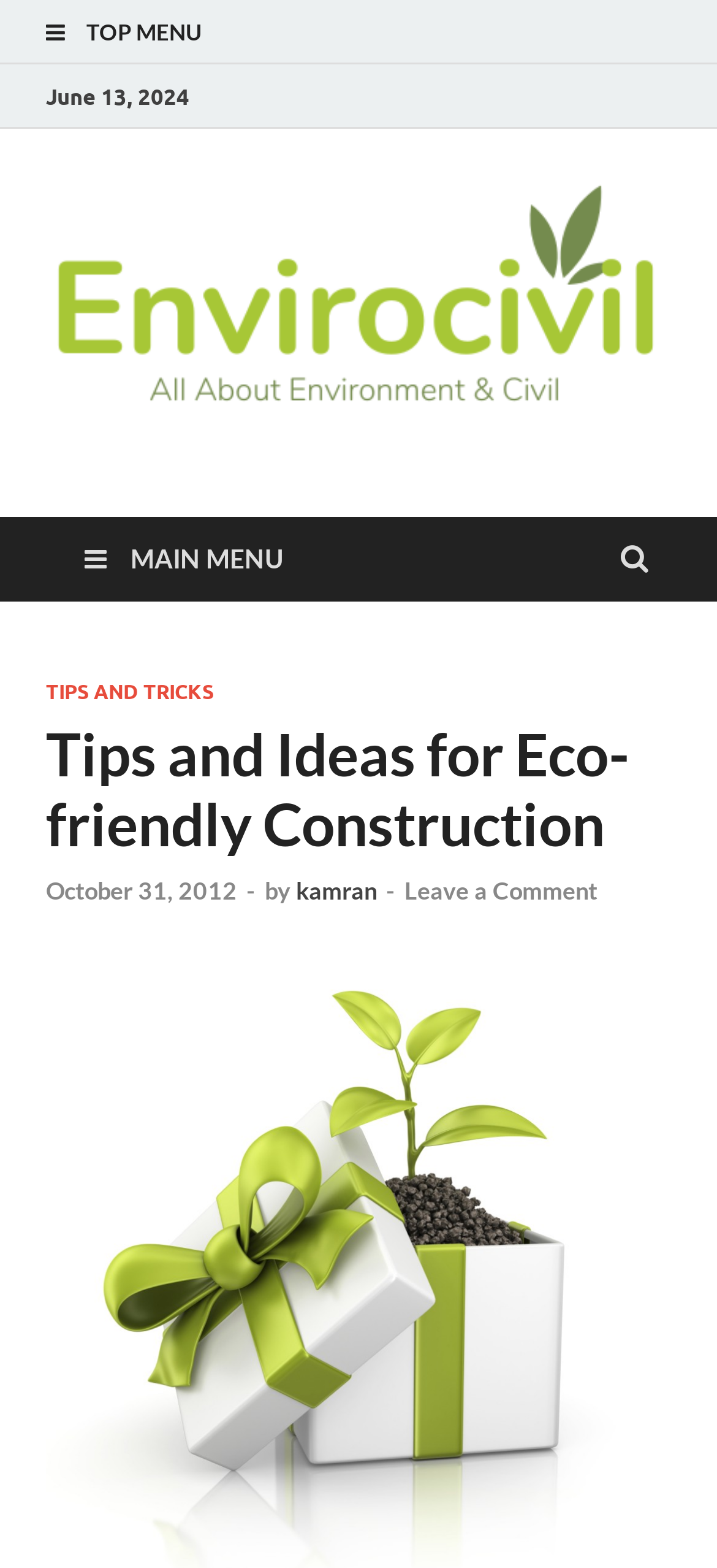Respond to the question with just a single word or phrase: 
What is the category of the article?

TIPS AND TRICKS